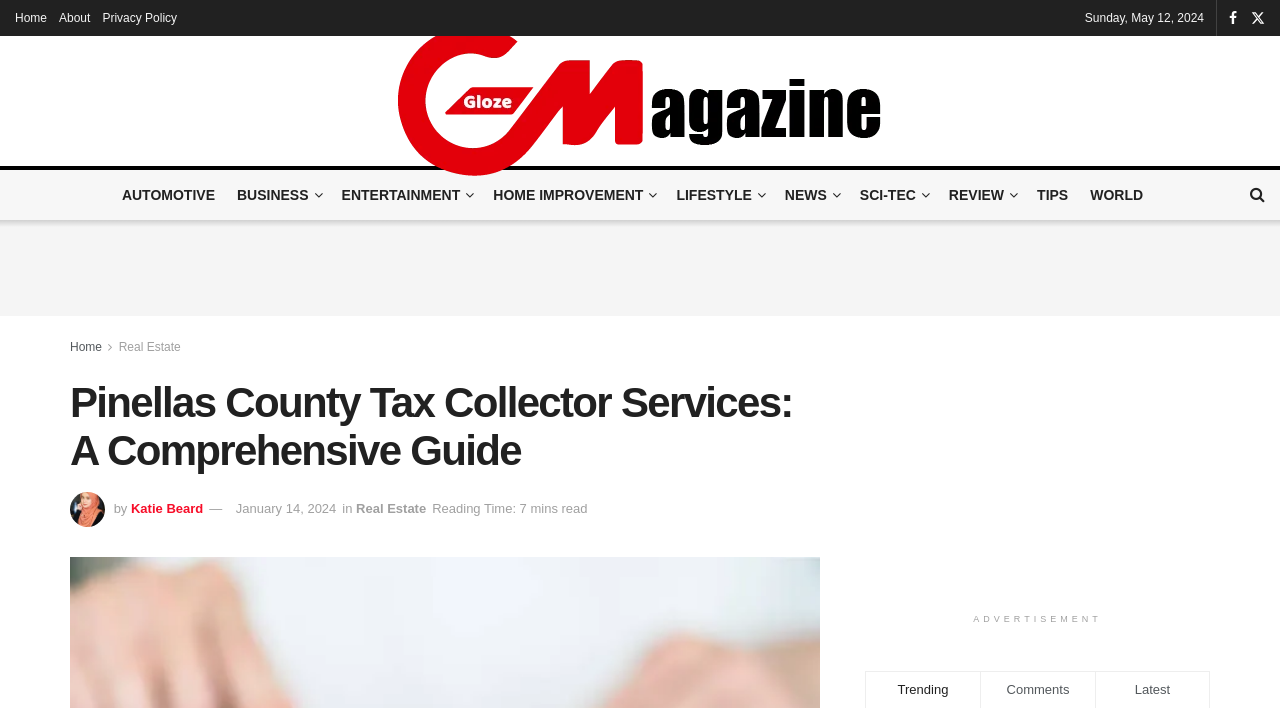How many links are in the top navigation bar?
Look at the image and provide a detailed response to the question.

I counted the number of links in the top navigation bar, which includes Home, About, and Privacy Policy.